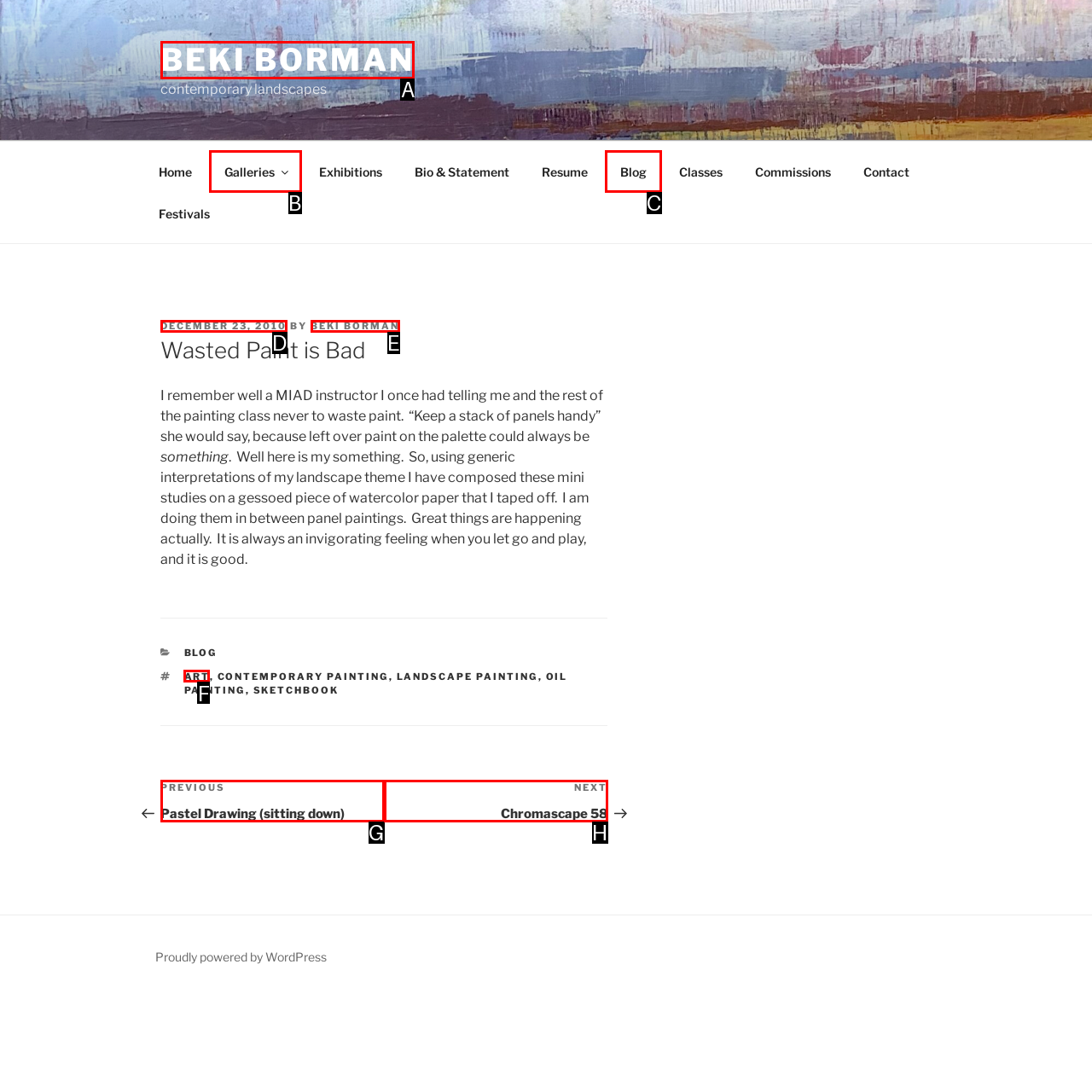Choose the option that matches the following description: Next PostNext Chromascape 58
Answer with the letter of the correct option.

H